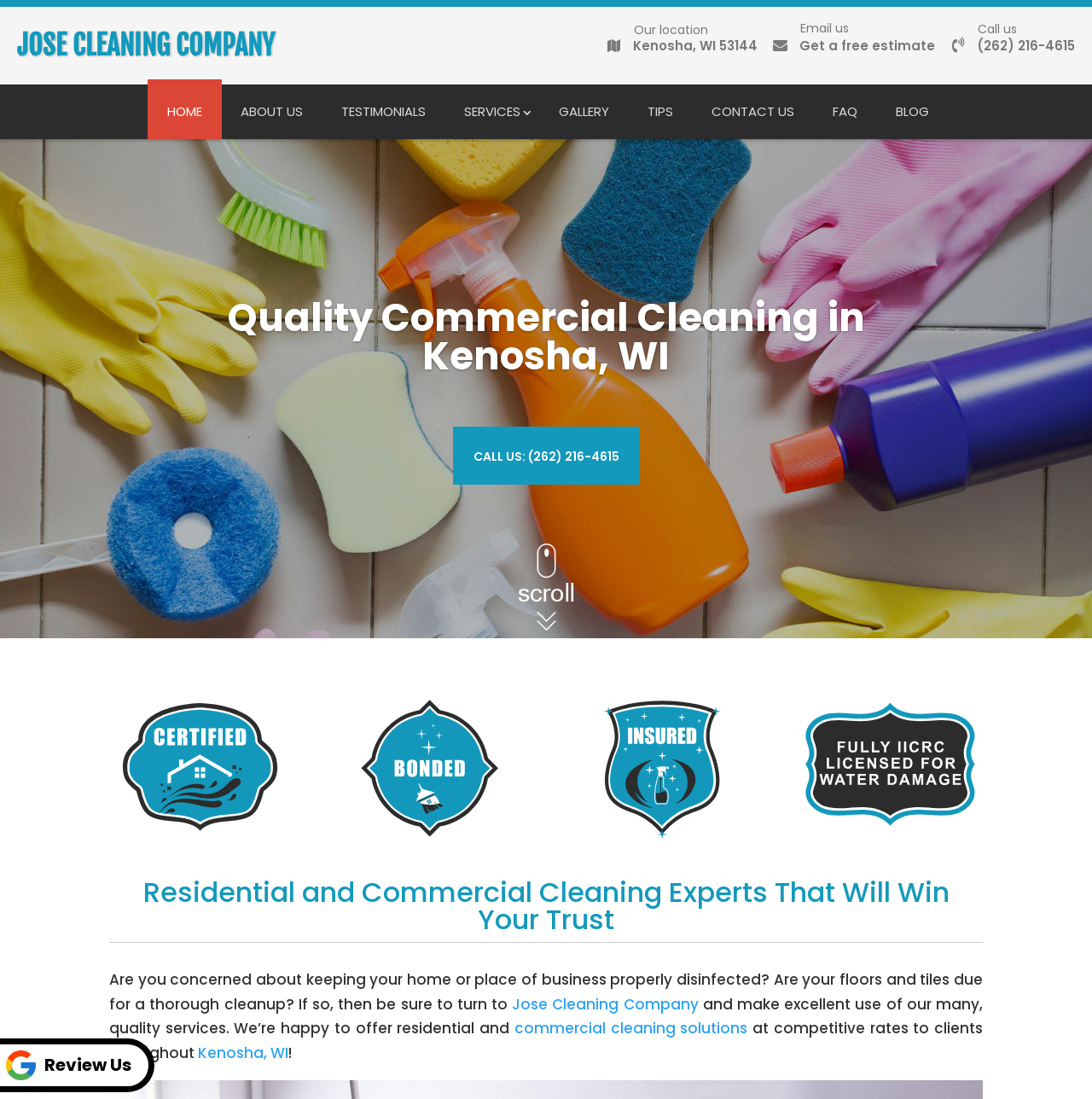Identify the webpage's primary heading and generate its text.

Quality Commercial Cleaning in Kenosha, WI